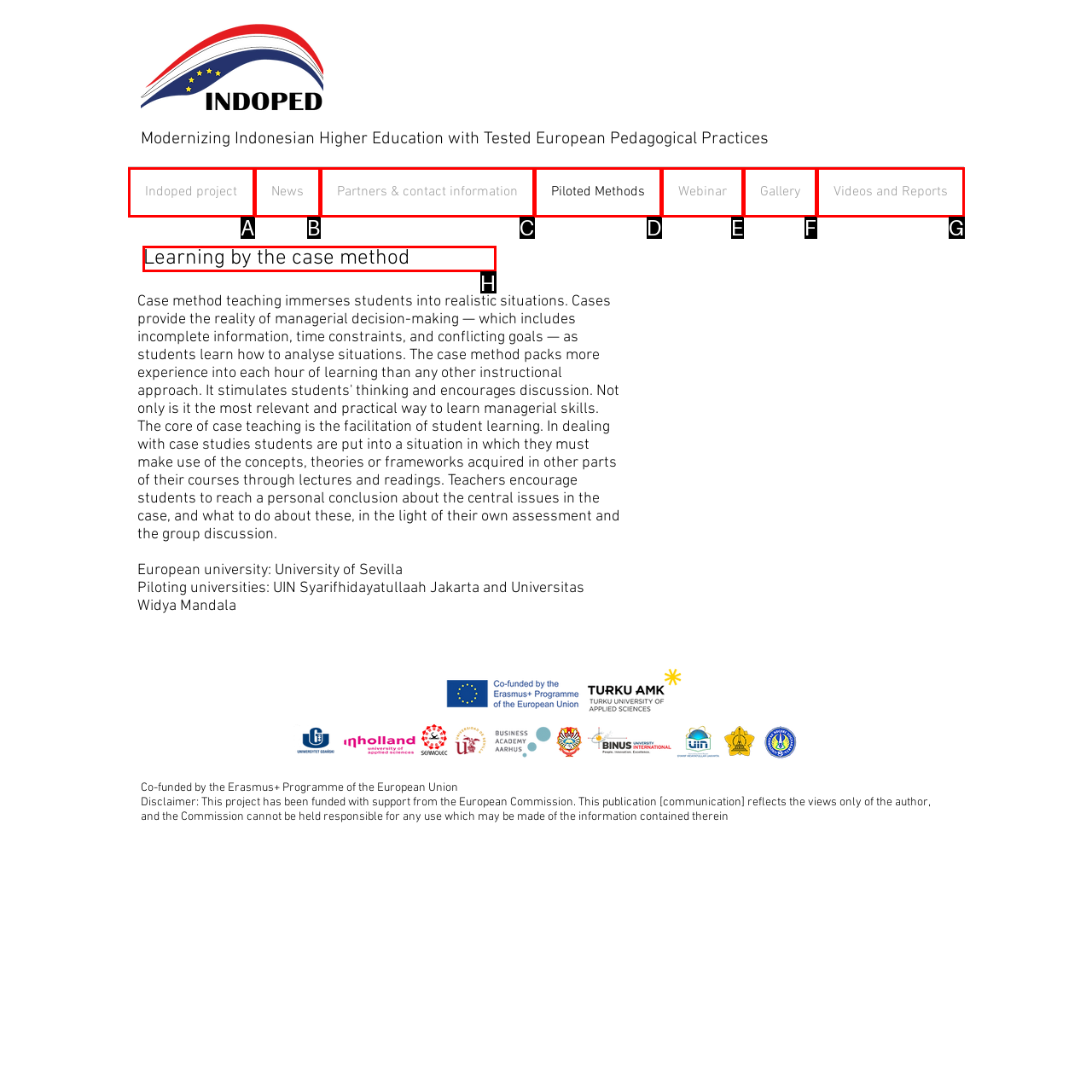Determine which element should be clicked for this task: Learn about Learning by the case method
Answer with the letter of the selected option.

H